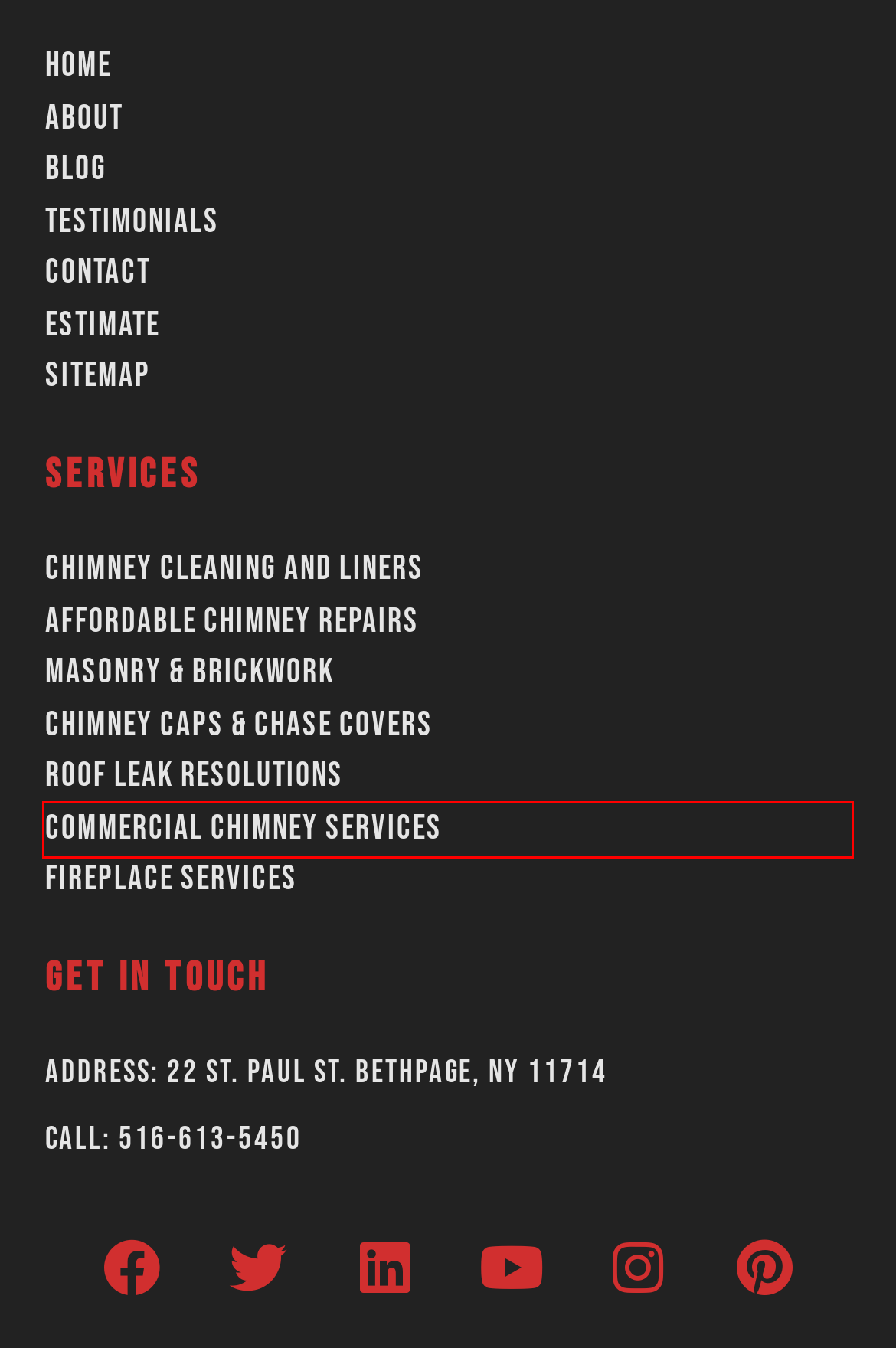Examine the screenshot of a webpage featuring a red bounding box and identify the best matching webpage description for the new page that results from clicking the element within the box. Here are the options:
A. Blog | Ageless Chimney
B. Brick Chimney Installations | Chimney Masonry Installation
C. Fireplace Cleaning & Repairs | Fireplace Cleanings & Sweeps
D. Long Island Chimney Sweep & Cleaning | Chimney Liner | Nassau
E. Chimney Client Reviews | Chimney Repairs Services Cleanings
F. Chimney Caps and Covers | Chimney Cap Repair NY
G. Fix Brick Chimney Leaks | Chimney Leak Fixed | Chimney Leaks
H. Long Island Chimney Repair | Suffolk Nassau Chimney Service

C